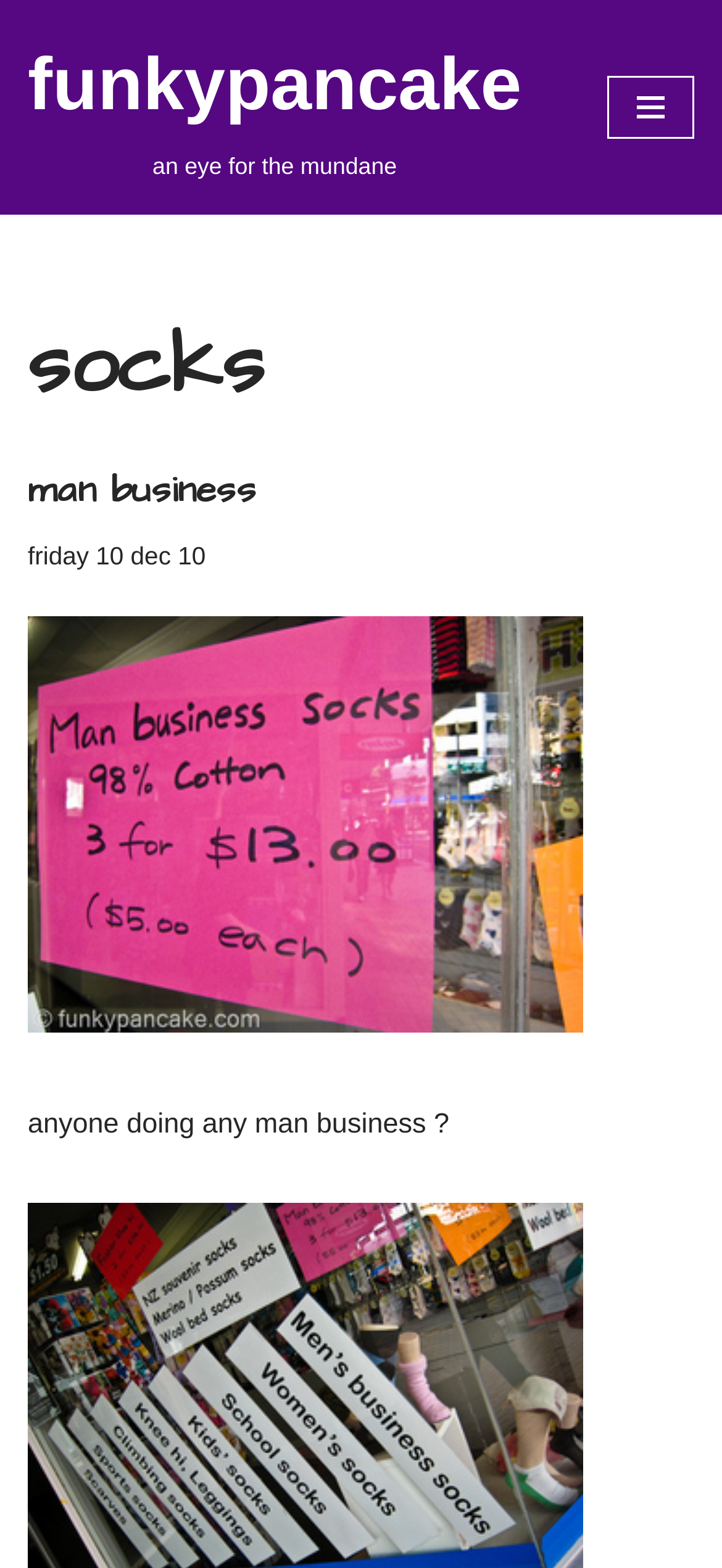Deliver a detailed narrative of the webpage's visual and textual elements.

The webpage appears to be a blog archive page, specifically for the "socks" category, as indicated by the title "socks Archives - FUNKYPANCAKE". 

At the top-left corner, there is a "skip to content" link. Next to it, on the same horizontal level, is the website's title "FUNKYPANCAKE an eye for the mundane", which is a link. 

On the top-right corner, there is a "Navigation Menu" button. 

Below the website title, there is a heading that reads "socks", which is followed by a subheading "man business" that is also a link. 

To the right of the "man business" link, there is a timestamp "friday 10 dec 10". 

Below the timestamp, there is an image with the filename "101123_850_img_3762.jpg". 

Underneath the image, there is a paragraph of text that asks "anyone doing any man business?".